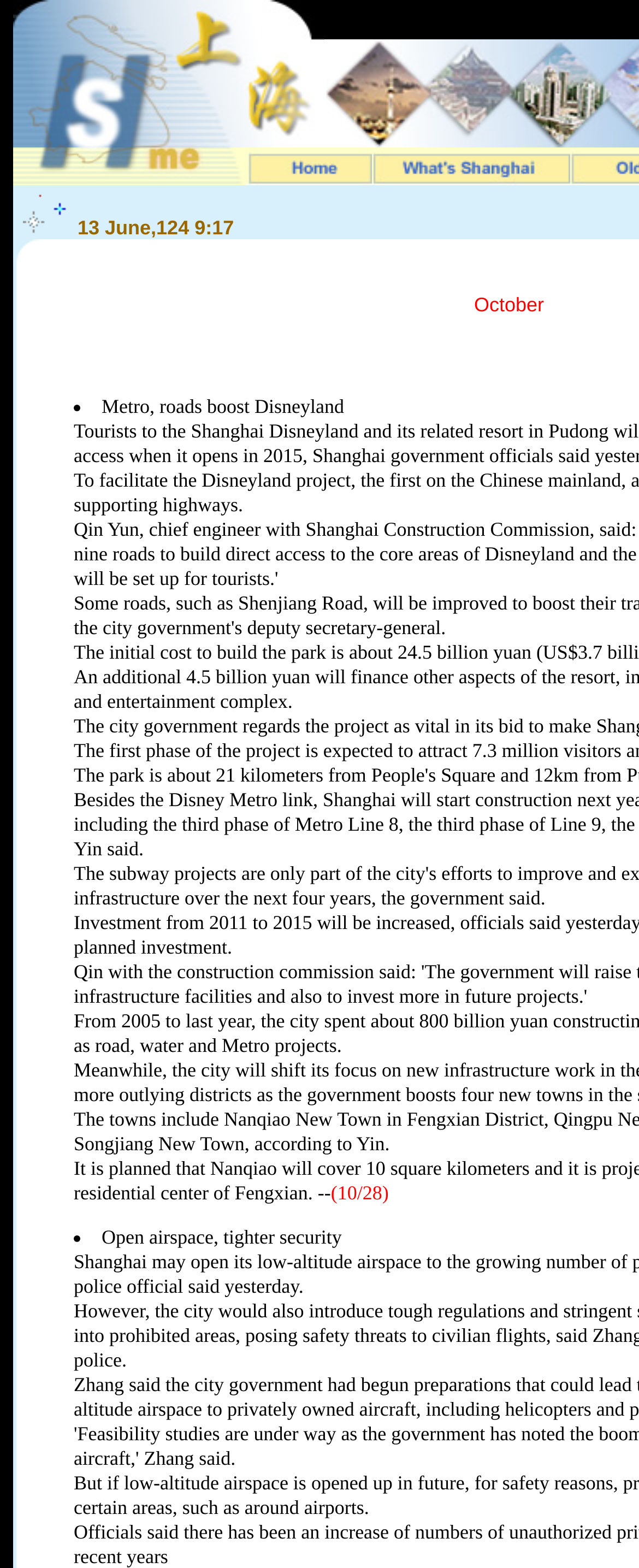With reference to the screenshot, provide a detailed response to the question below:
How many links are in the top row?

I counted the number of link elements in the top row of the webpage, which are contained within LayoutTableCell elements with similar y-coordinate values.